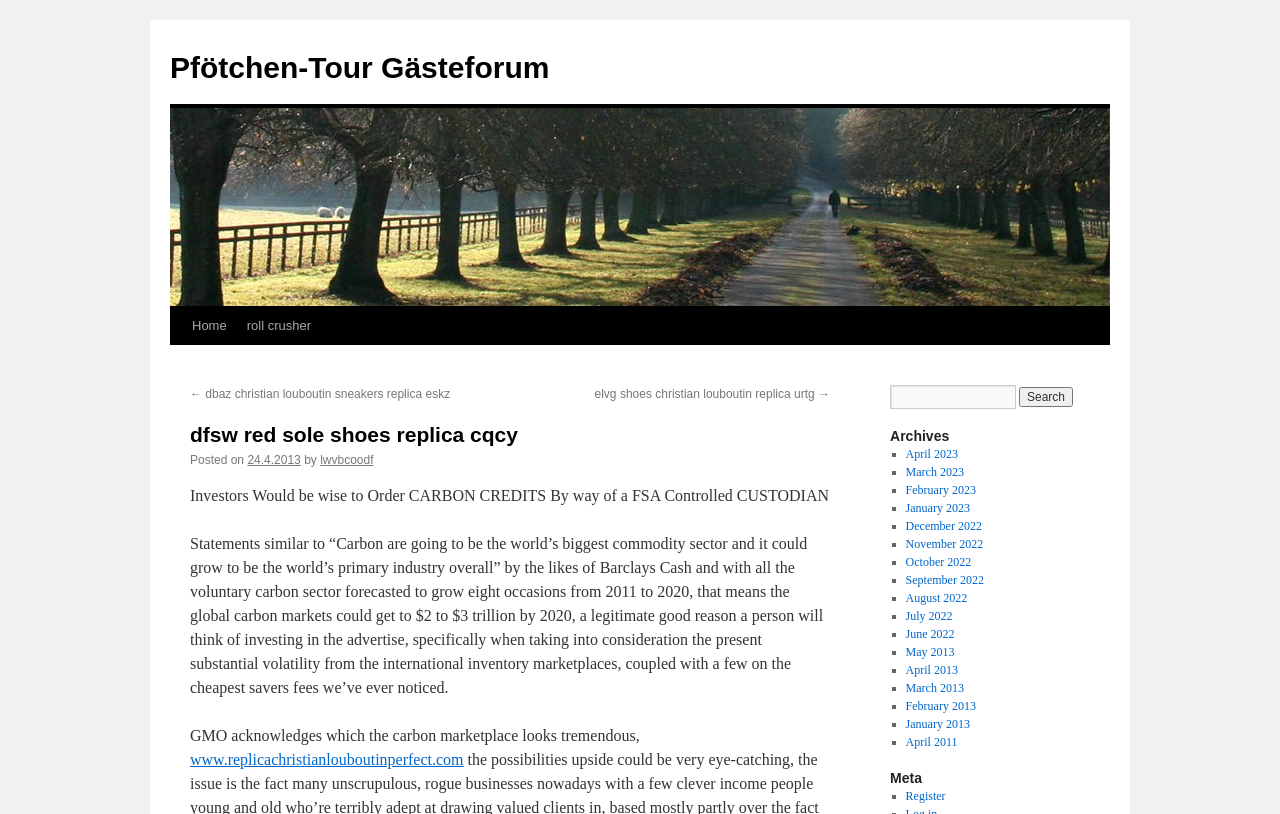Give the bounding box coordinates for this UI element: "Skip to content". The coordinates should be four float numbers between 0 and 1, arranged as [left, top, right, bottom].

[0.132, 0.376, 0.148, 0.516]